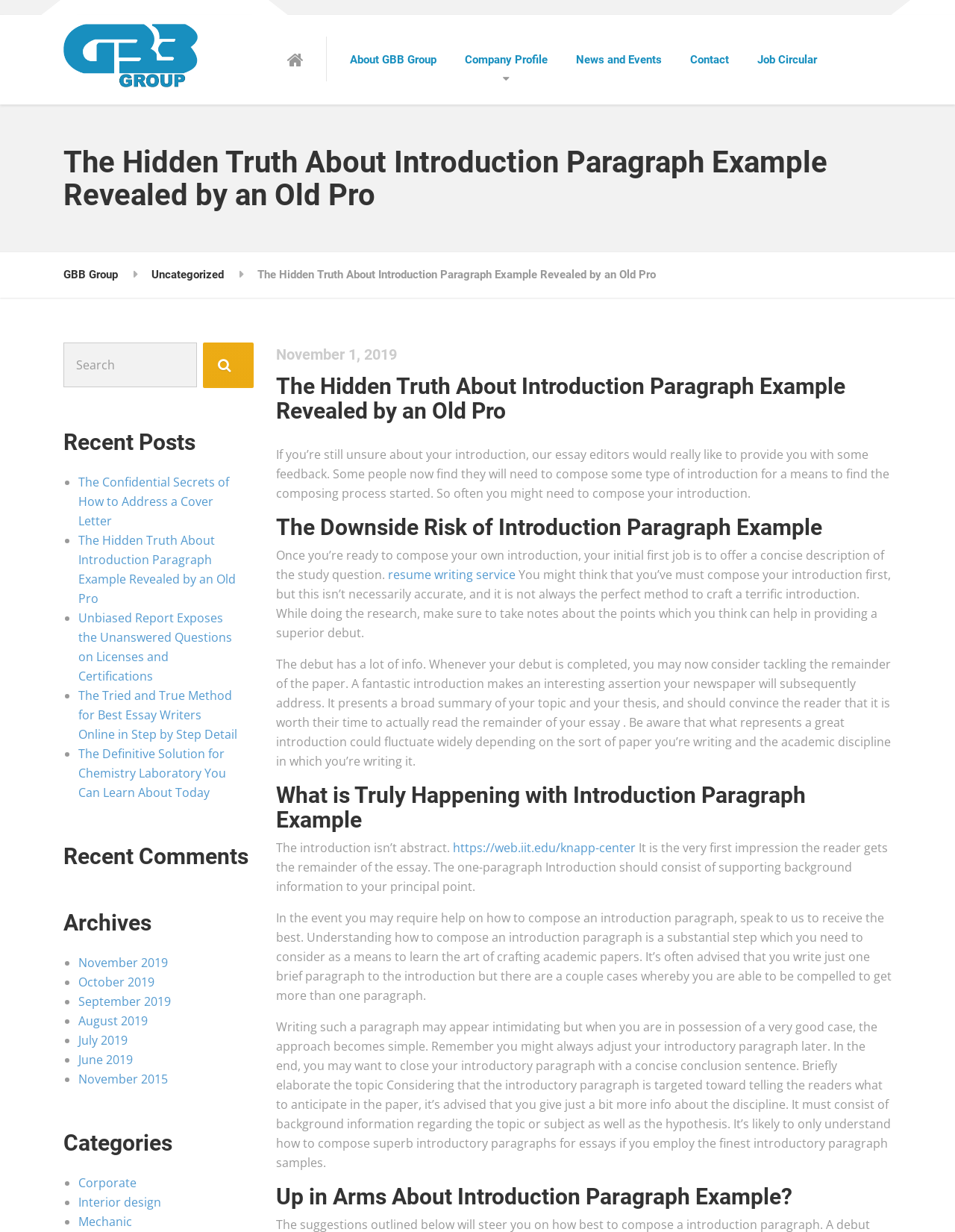Specify the bounding box coordinates of the element's region that should be clicked to achieve the following instruction: "Read More about Top Benefits of Using a Creative 3D Logo…". The bounding box coordinates consist of four float numbers between 0 and 1, in the format [left, top, right, bottom].

None